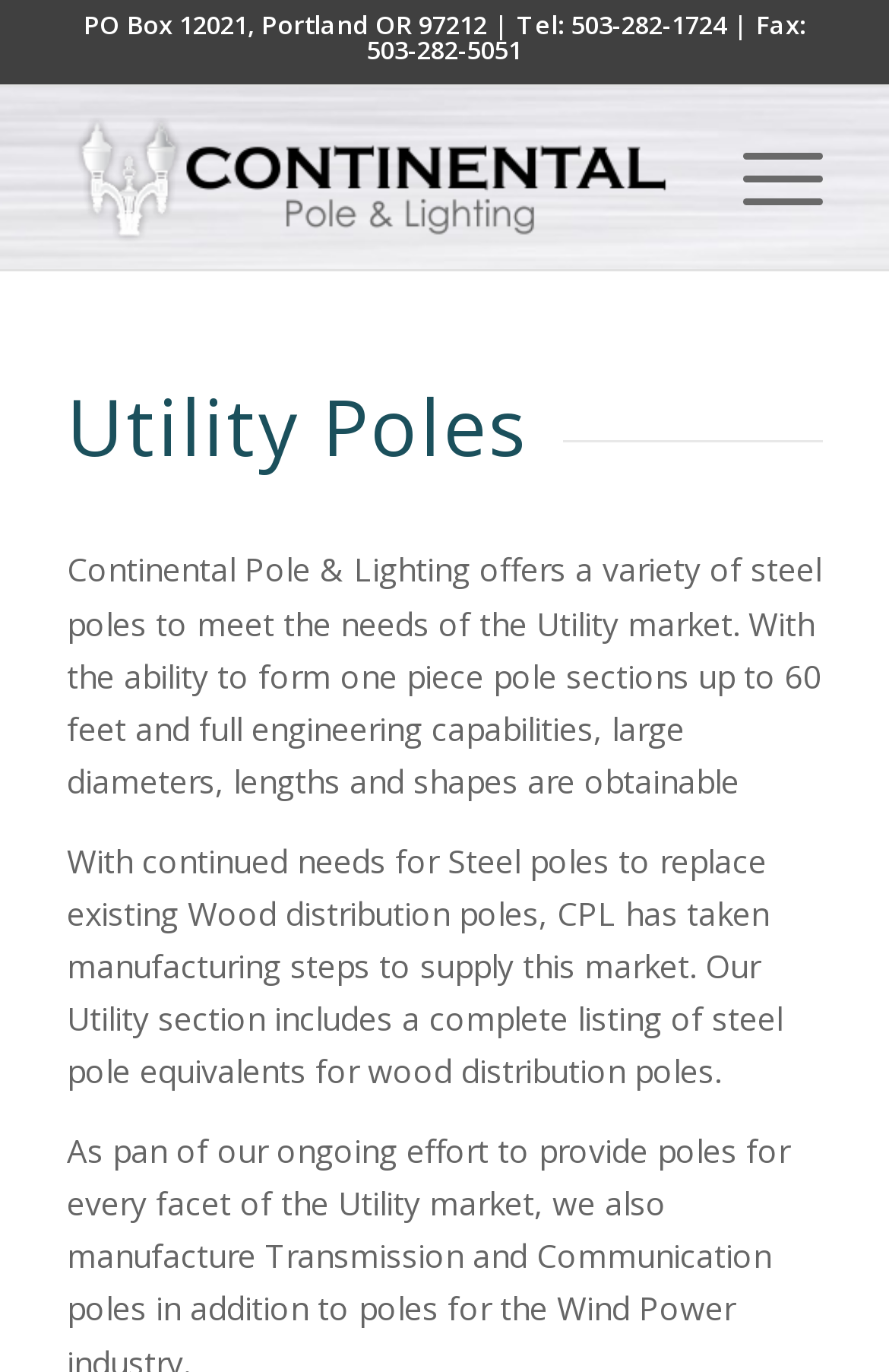What is the maximum length of one-piece pole sections?
Using the image, answer in one word or phrase.

60 feet